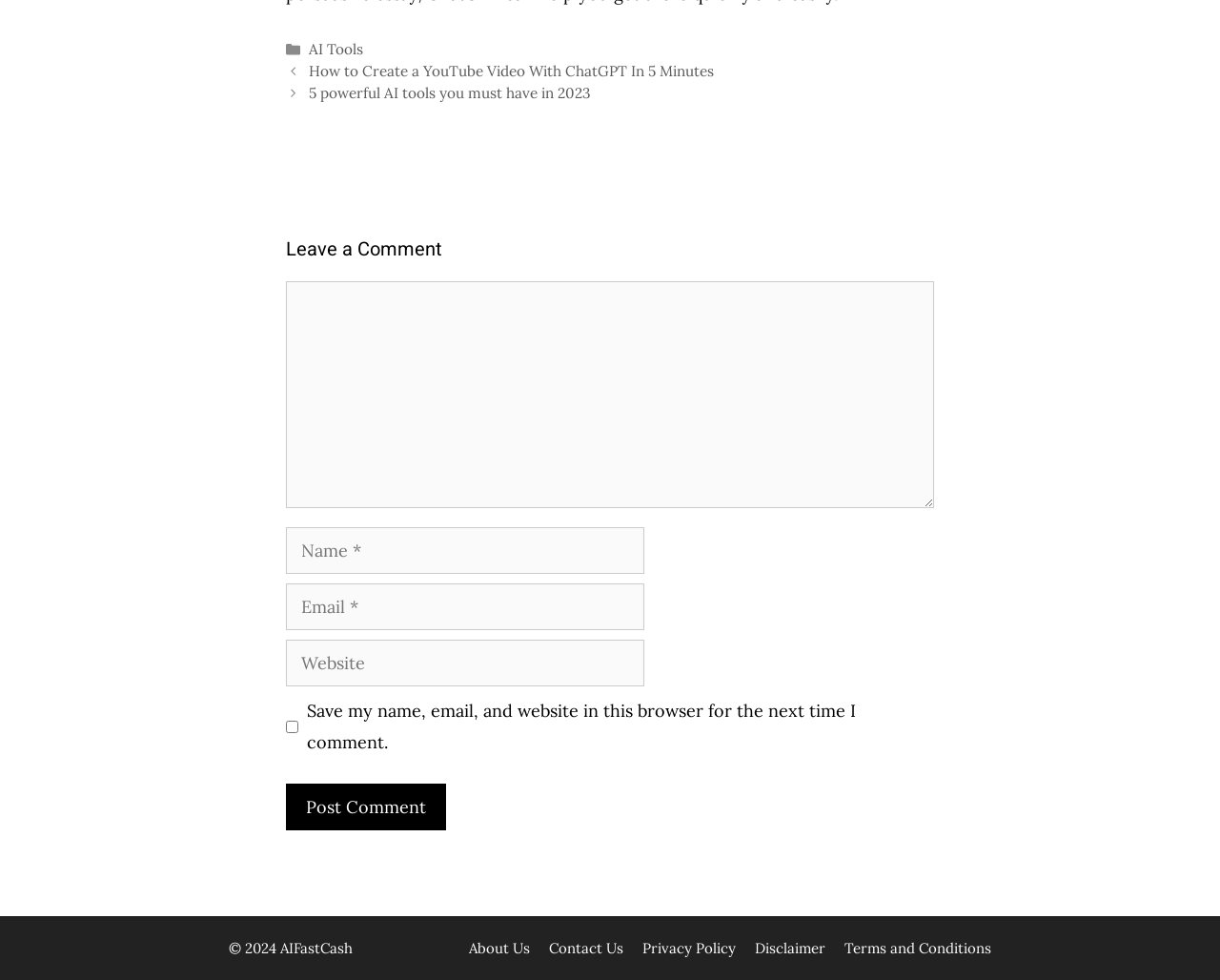For the given element description Disclaimer, determine the bounding box coordinates of the UI element. The coordinates should follow the format (top-left x, top-left y, bottom-right x, bottom-right y) and be within the range of 0 to 1.

[0.619, 0.958, 0.677, 0.977]